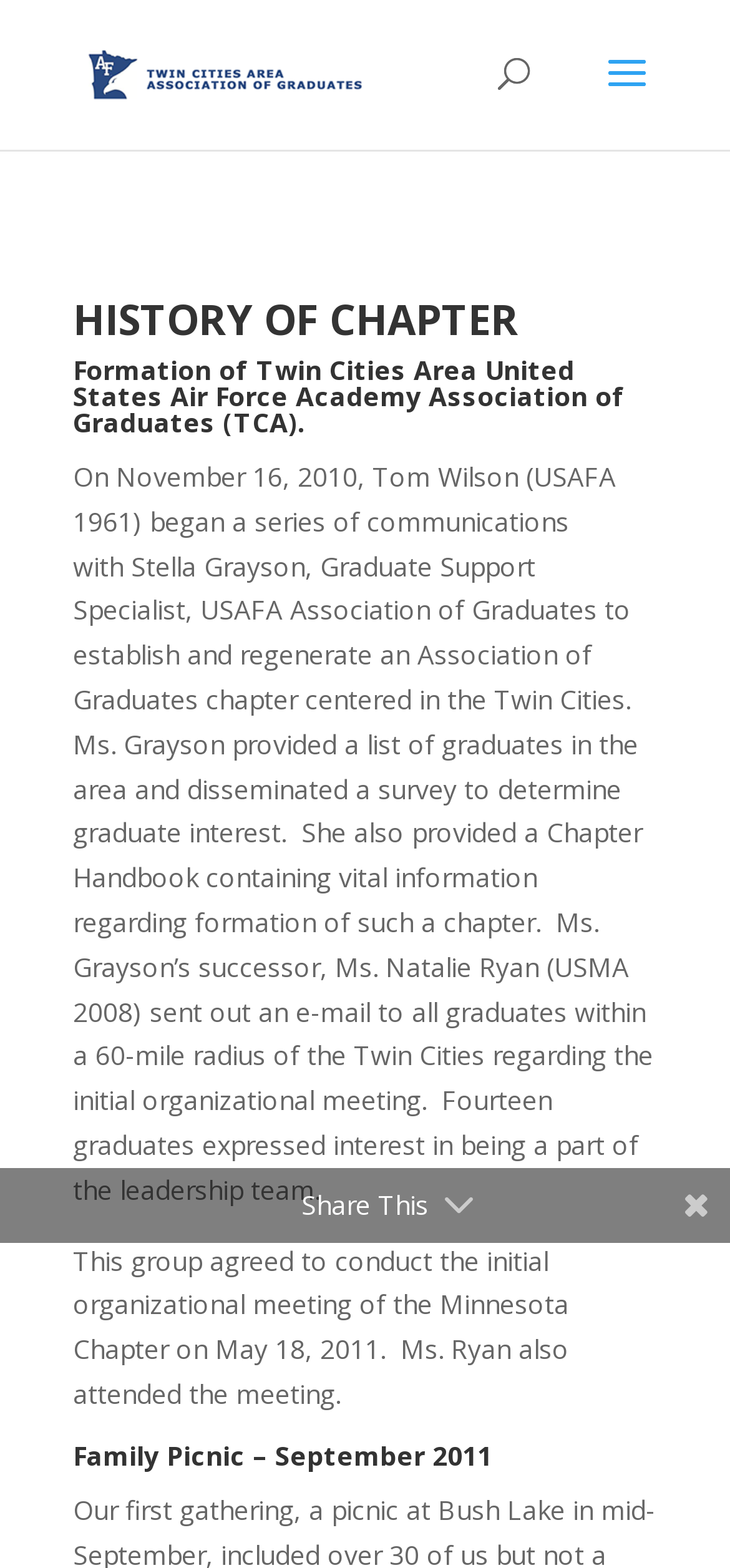Describe all significant elements and features of the webpage.

The webpage is about the history of the Twin Cities Area USAFA AOG chapter. At the top left, there is a link and an image with the same name, "Twin Cities Area USAFA AOG". Below this, there is a search bar that spans across the top of the page. 

The main content of the page is divided into sections, each with a heading. The first section is titled "HISTORY OF CHAPTER" and is located near the top of the page. The second section is titled "Formation of Twin Cities Area United States Air Force Academy Association of Graduates (TCA)" and is positioned below the first section. 

The text in the second section describes the formation of the chapter, including the initial communications, surveys, and meetings that took place. This text is quite lengthy and occupies most of the page. 

Further down the page, there is another section titled "Family Picnic – September 2011". This section is located near the bottom of the page. 

At the bottom right of the page, there is a "Share This" button.